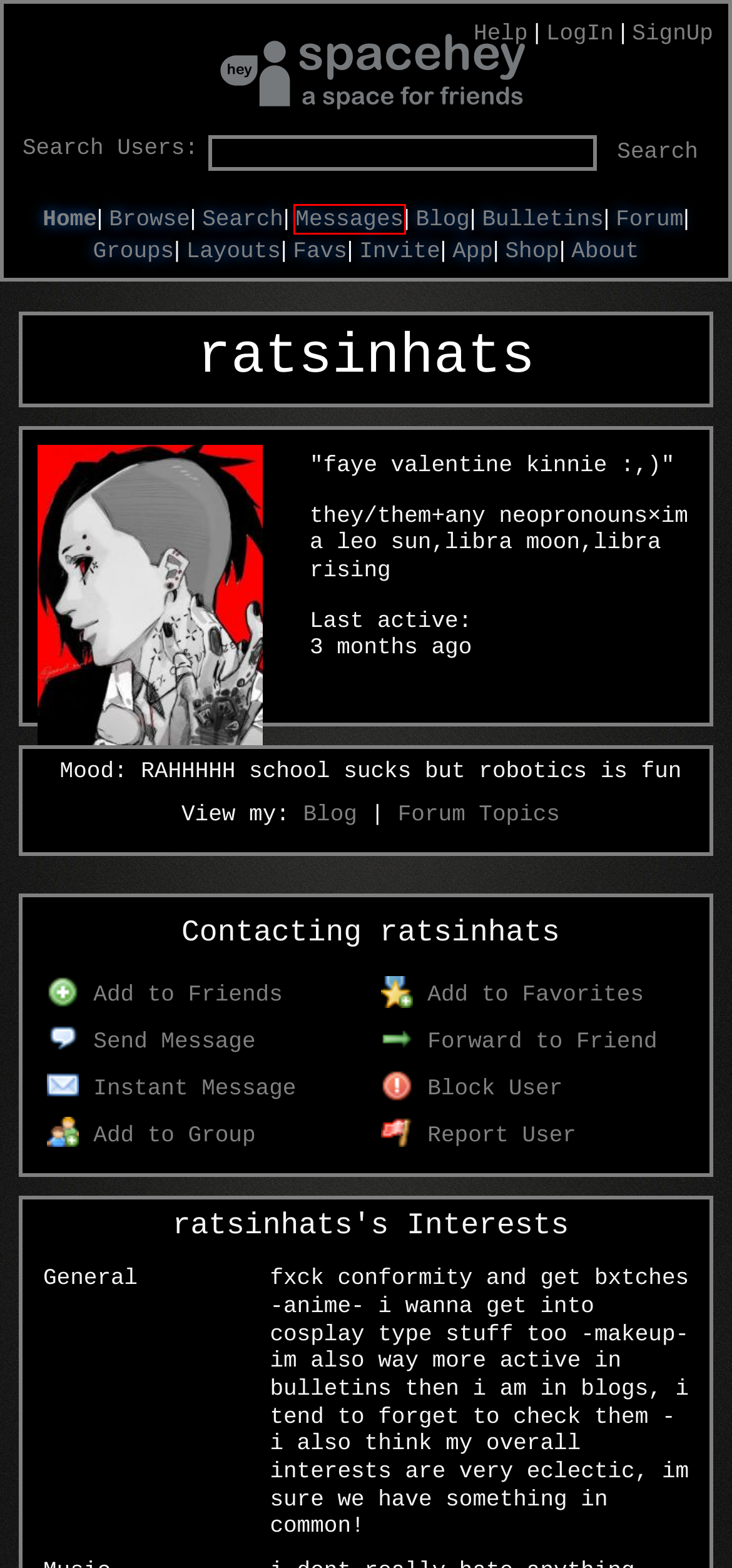Examine the screenshot of the webpage, noting the red bounding box around a UI element. Pick the webpage description that best matches the new page after the element in the red bounding box is clicked. Here are the candidates:
A. Instant Messenger (IM) | SpaceHey
B. SignUp | SpaceHey
C. Invite Friends | SpaceHey
D. ratsinhats's Forum Topics | SpaceHey
E. Blogs | SpaceHey
F. Layouts | SpaceHey
G. SpaceHey Mobile | SpaceHey
H. Help Center | SpaceHey

A